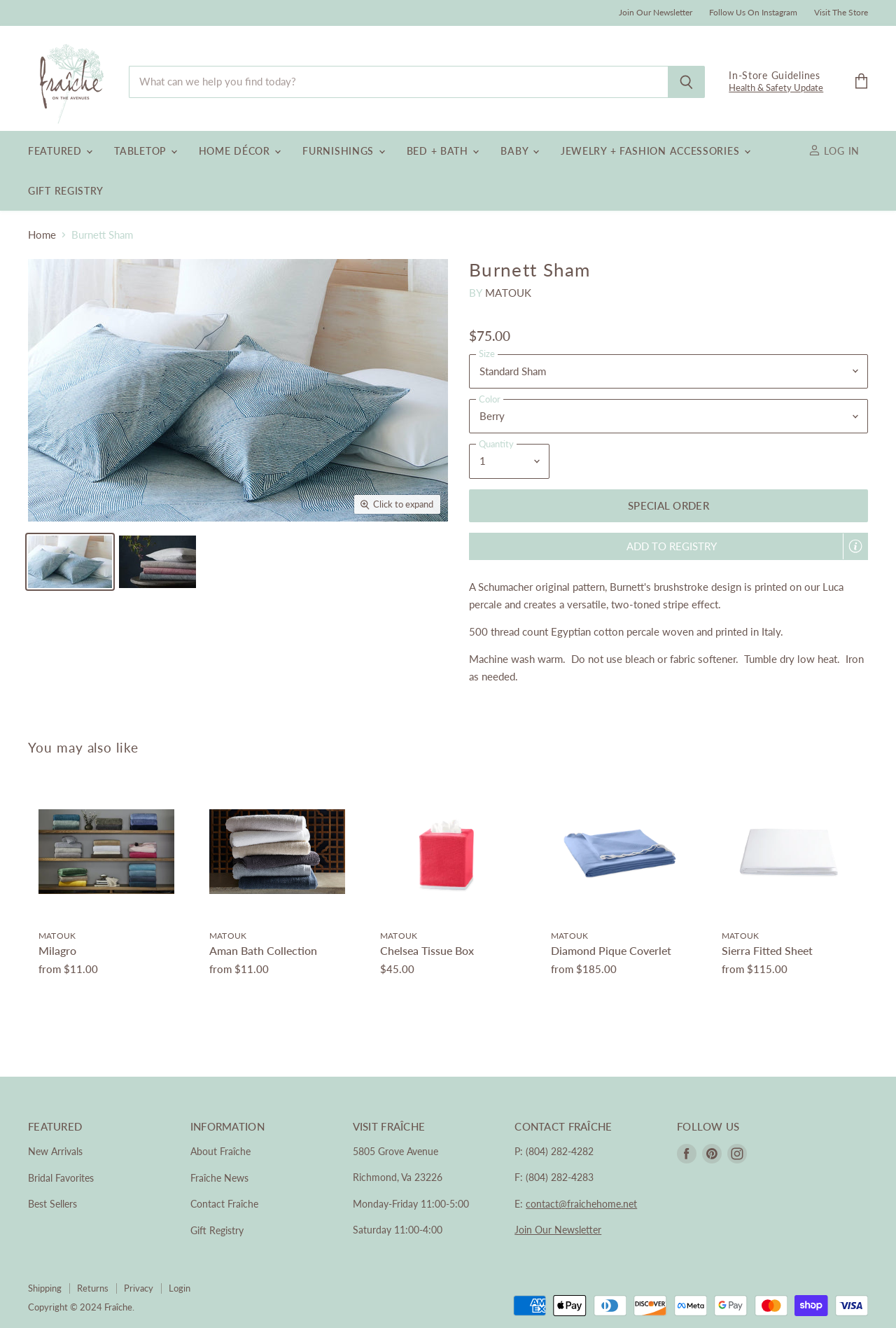Please determine the bounding box coordinates for the element that should be clicked to follow these instructions: "Search for a product".

[0.144, 0.049, 0.787, 0.074]